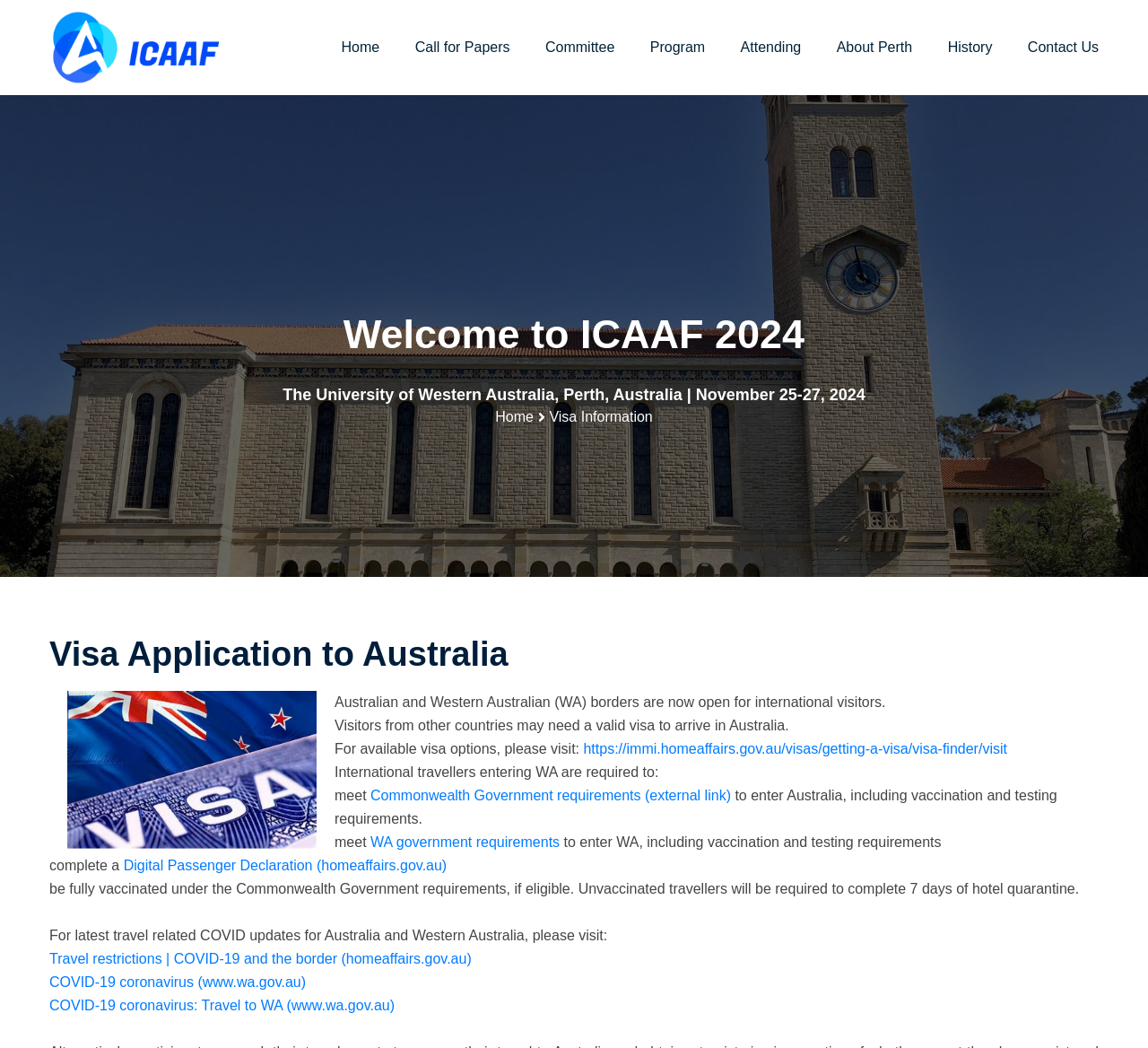Carefully examine the image and provide an in-depth answer to the question: What is required to enter Western Australia?

According to the webpage, international travellers entering WA are required to meet Commonwealth Government requirements, including vaccination and testing requirements, and also meet WA government requirements, which also include vaccination and testing requirements.